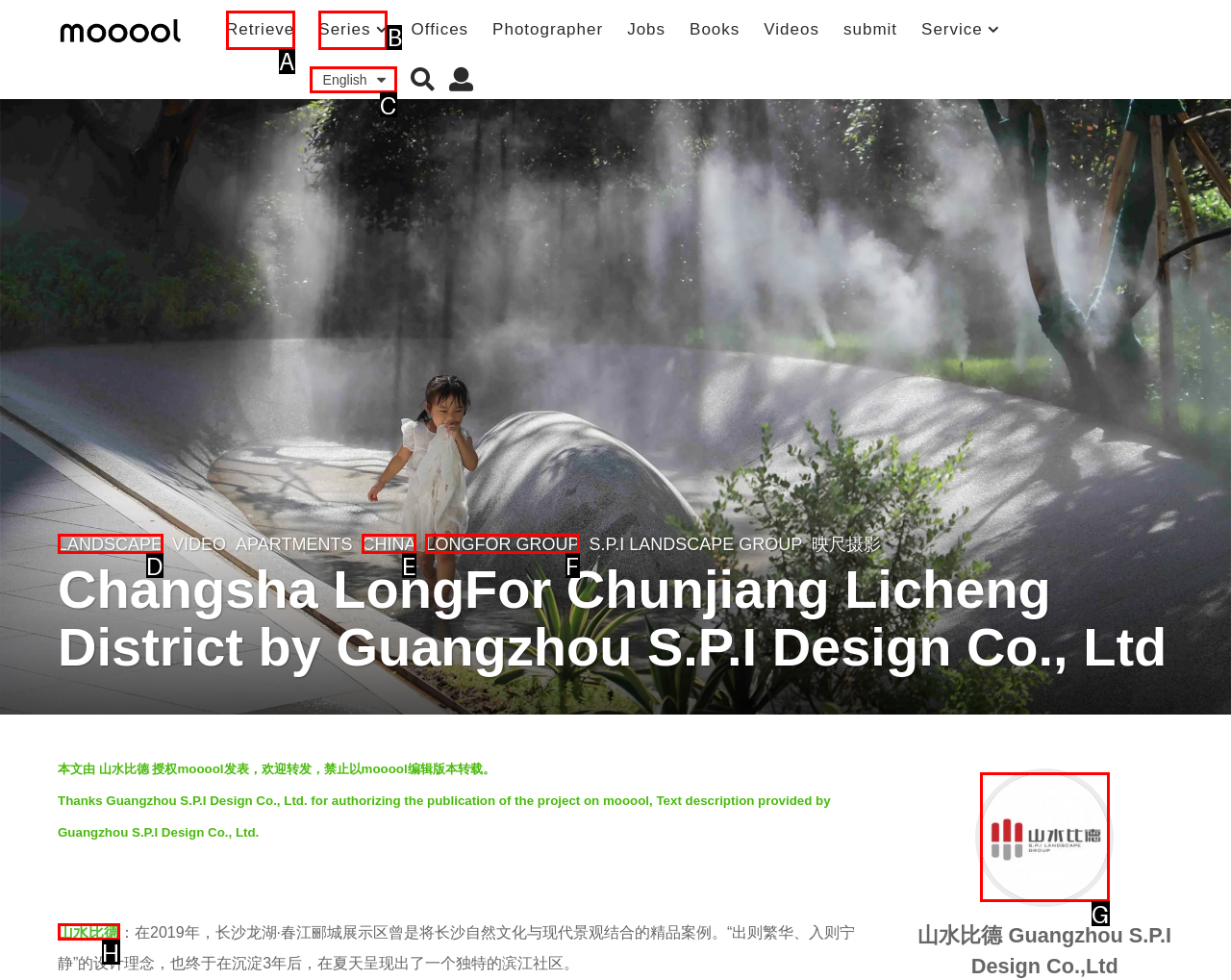Select the UI element that should be clicked to execute the following task: Switch to English
Provide the letter of the correct choice from the given options.

C